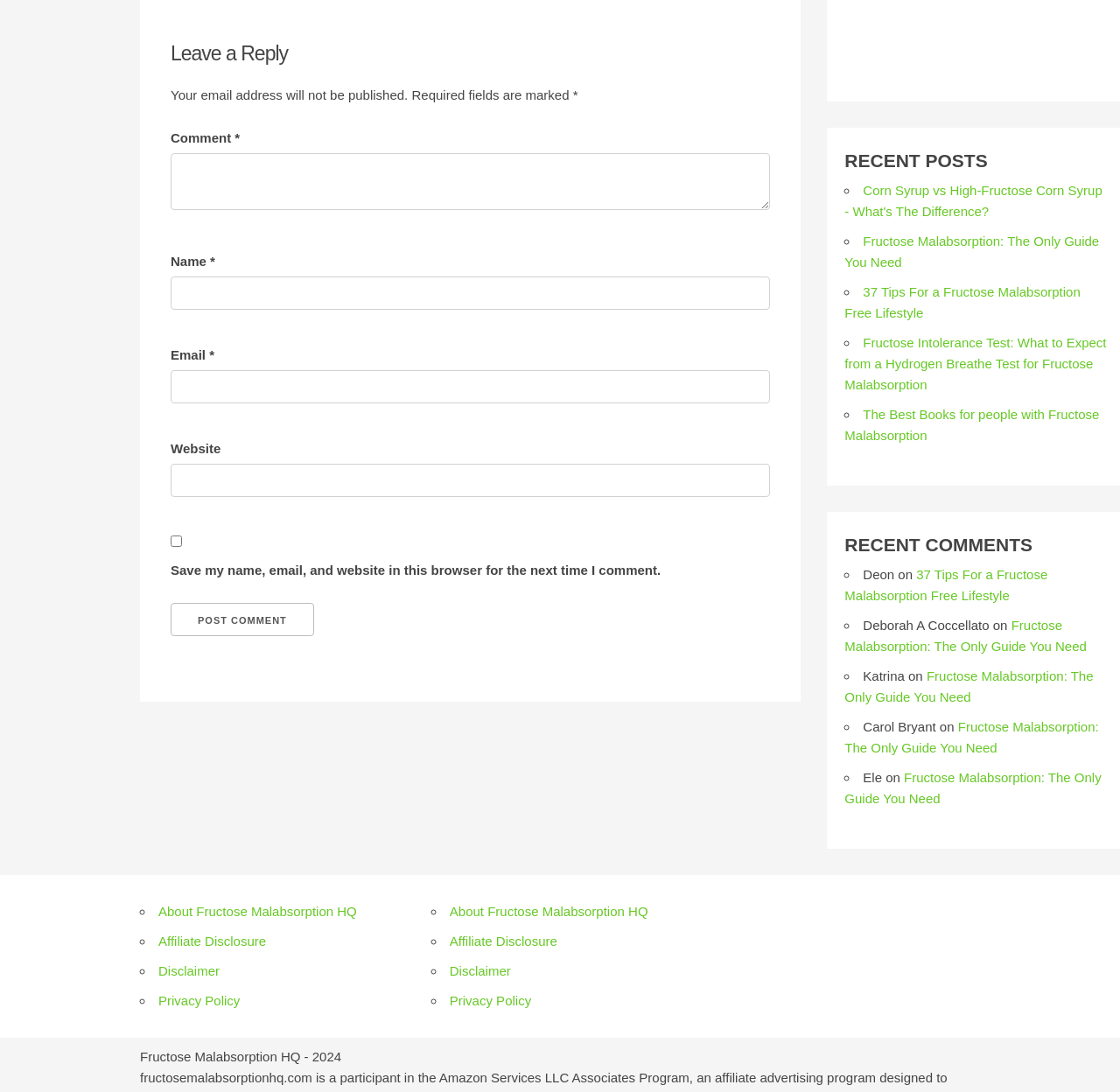Provide the bounding box coordinates of the UI element this sentence describes: "parent_node: Comment * name="comment"".

[0.152, 0.14, 0.688, 0.192]